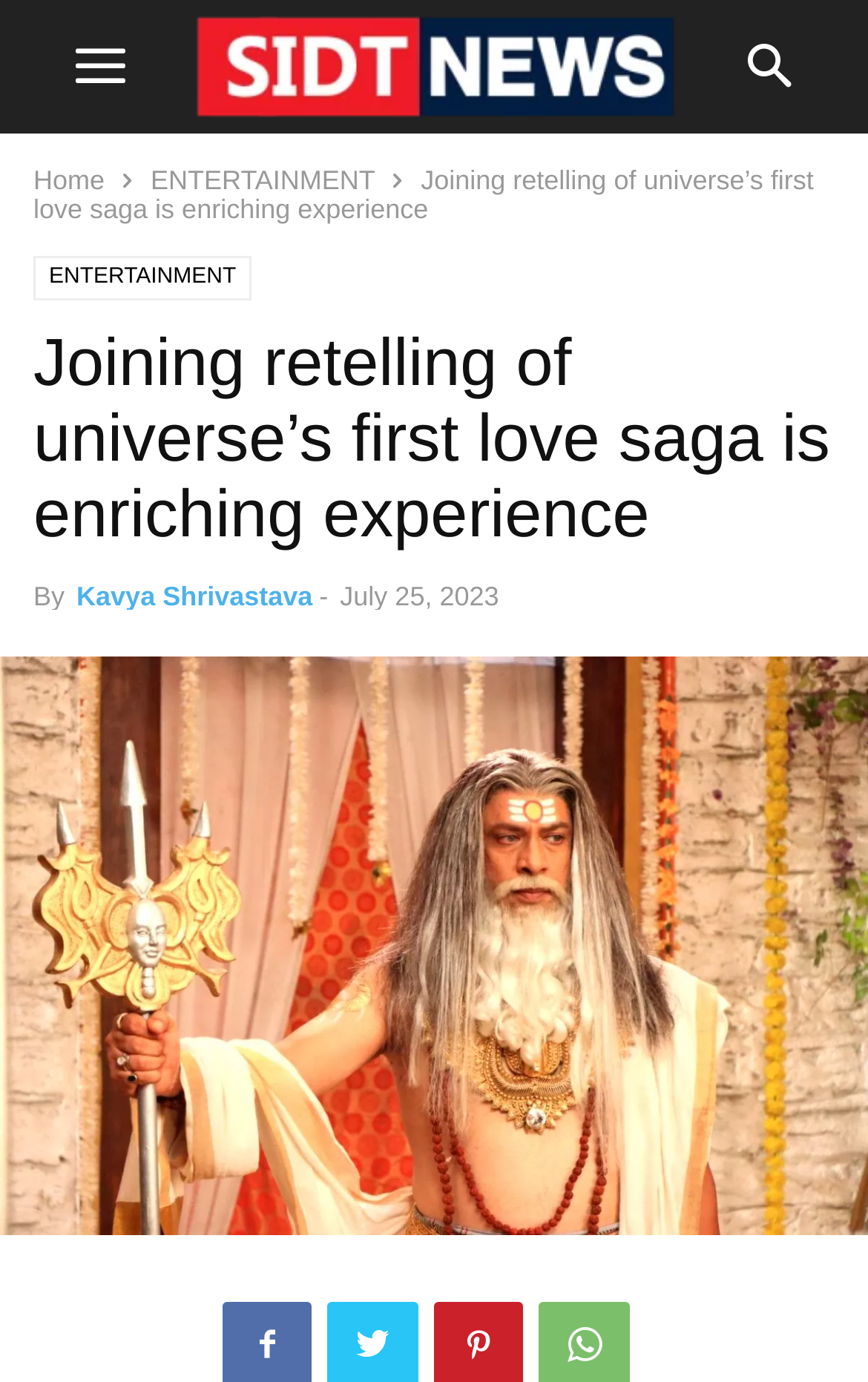When was the article published?
Please look at the screenshot and answer in one word or a short phrase.

July 25, 2023